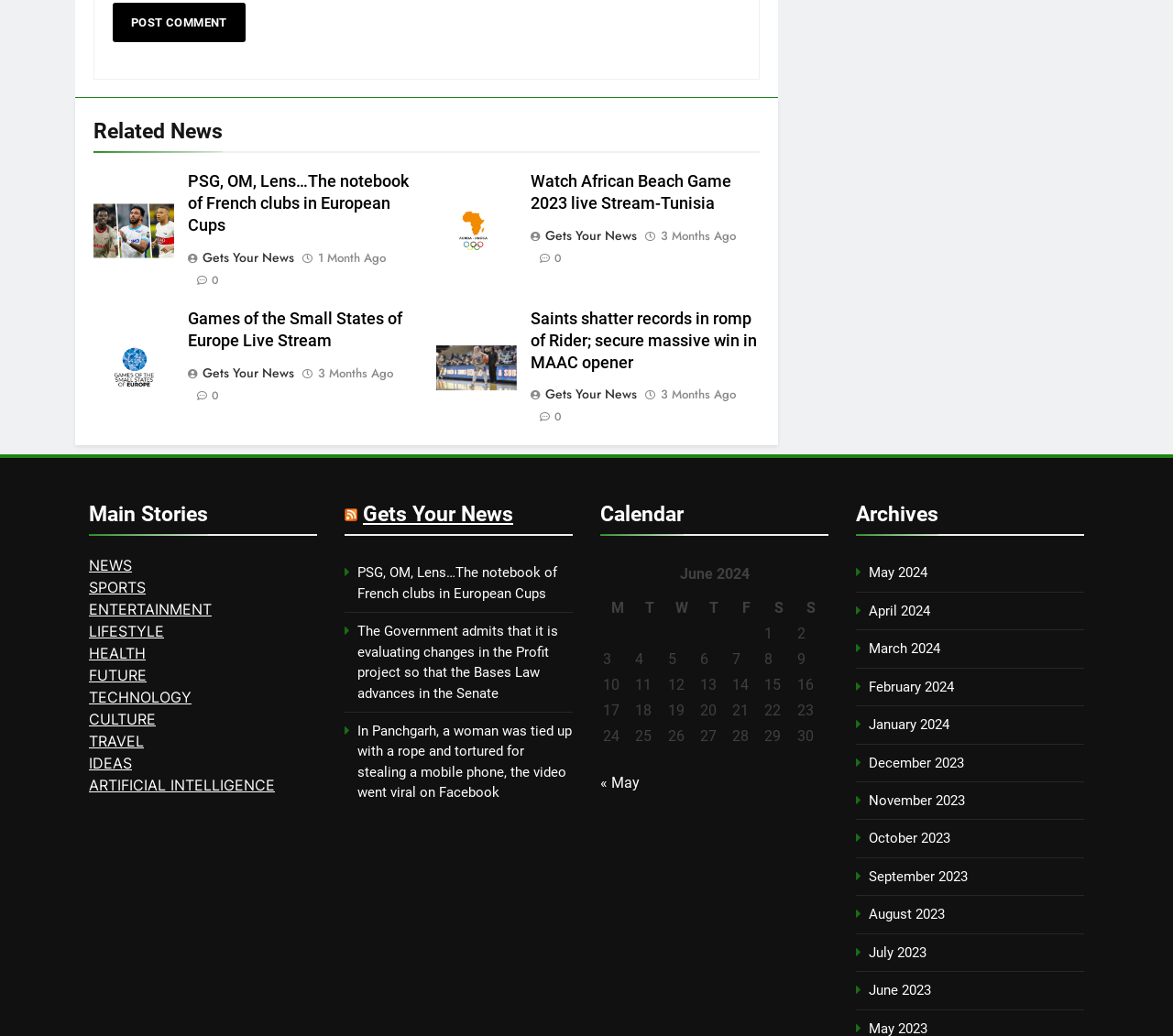Locate the bounding box of the UI element described in the following text: "1 month ago1 month ago".

[0.271, 0.241, 0.329, 0.257]